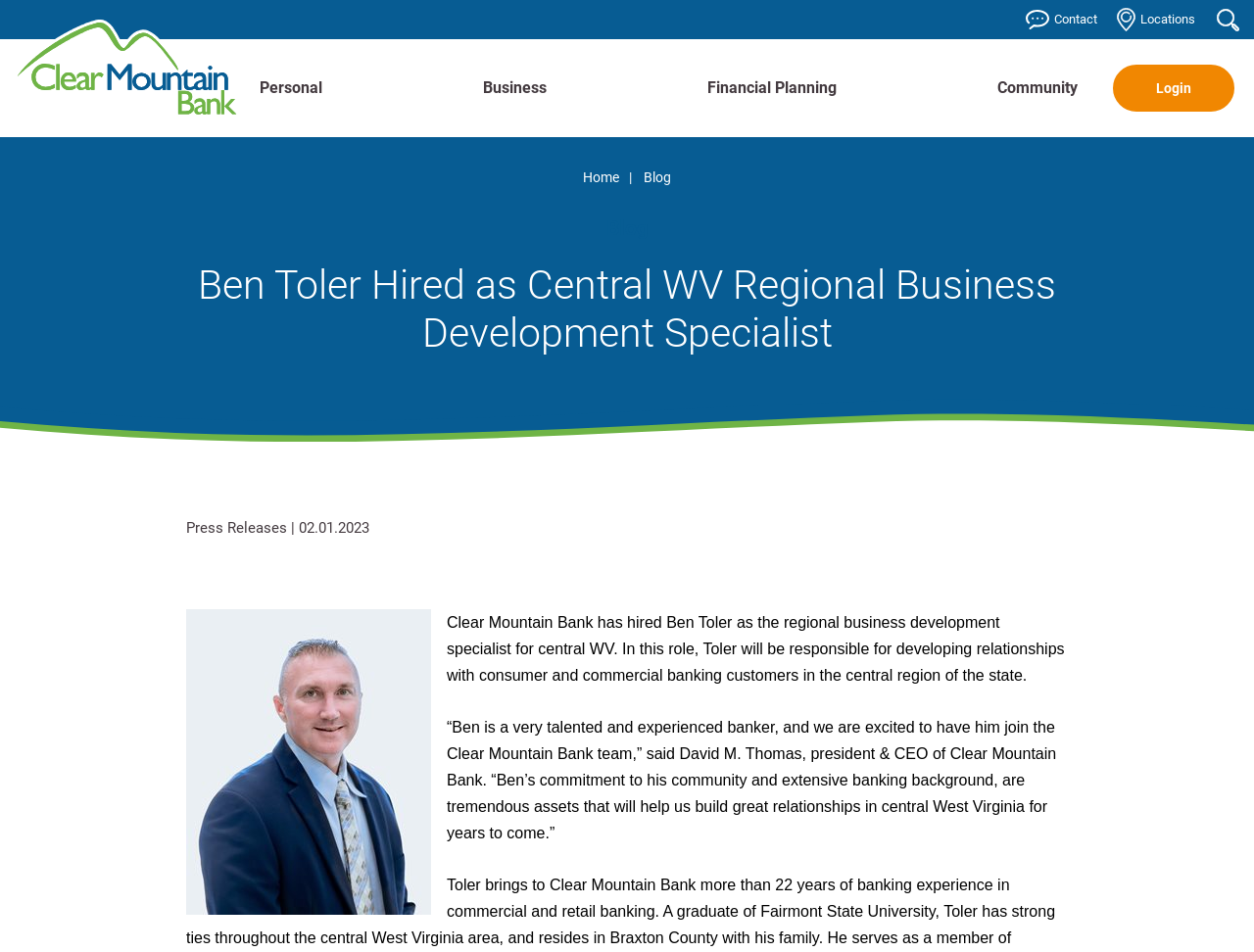Extract the bounding box for the UI element that matches this description: "Home".

[0.465, 0.174, 0.511, 0.199]